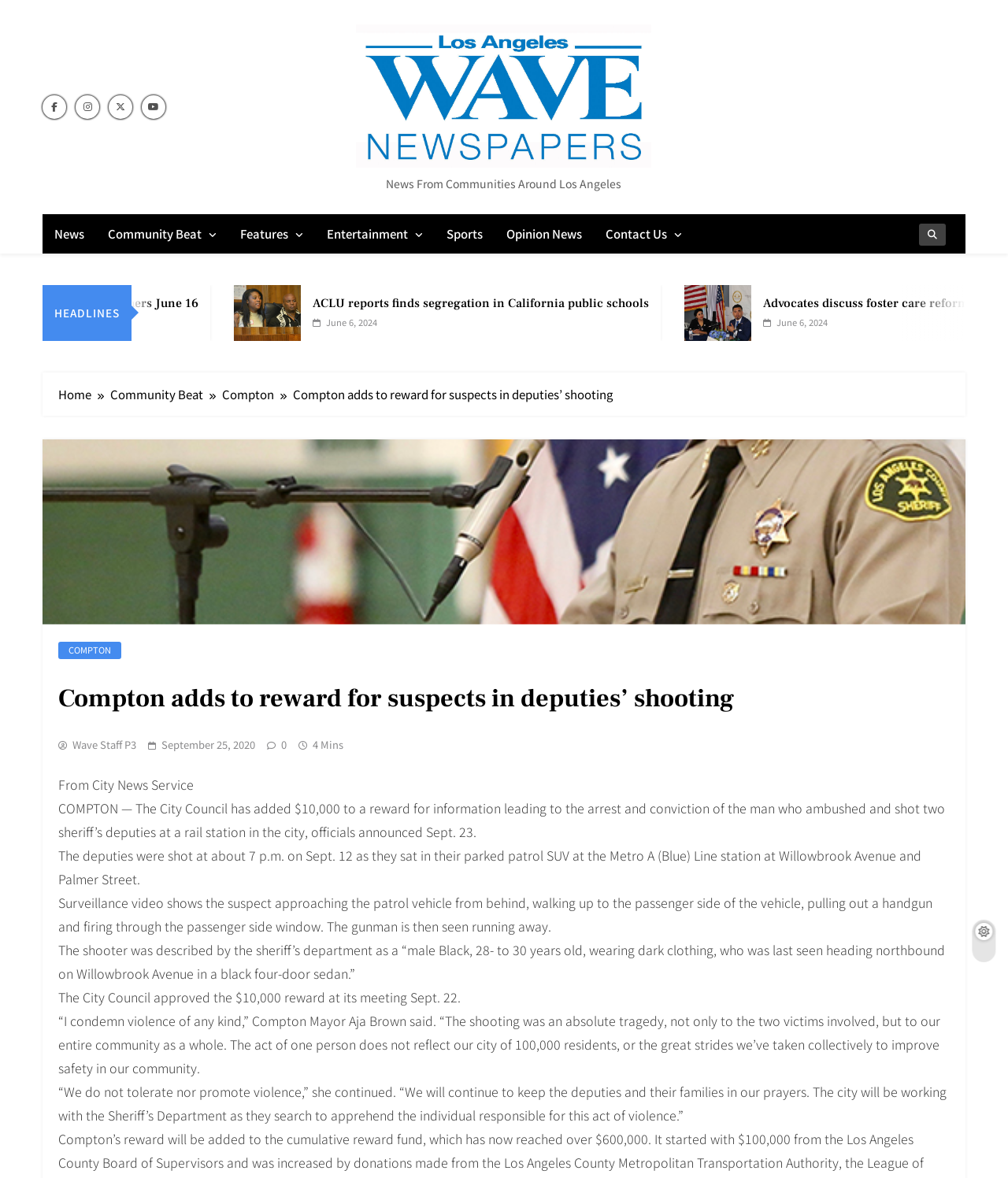Find the bounding box coordinates for the element described here: "Features".

[0.227, 0.182, 0.312, 0.216]